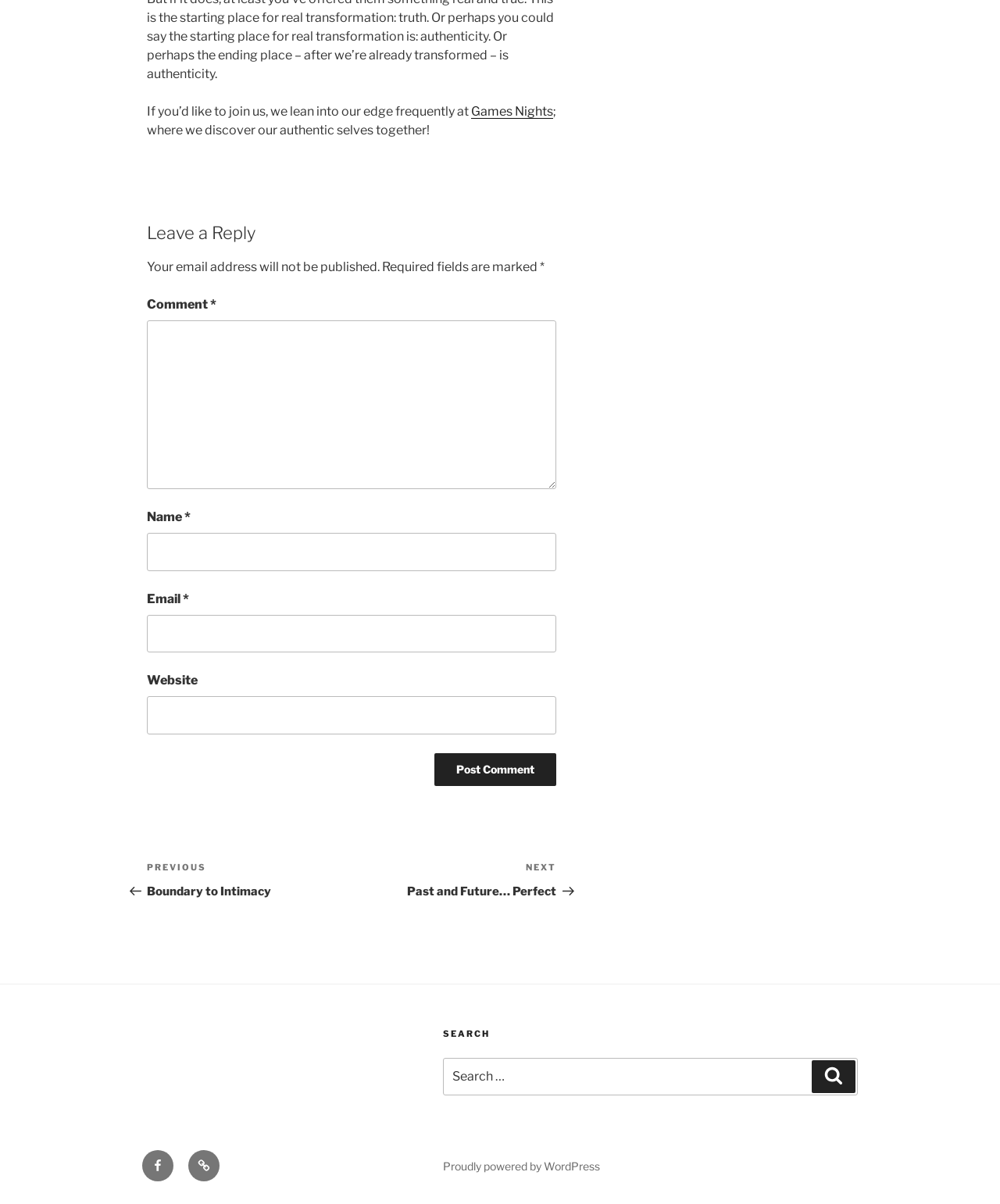What is the function of the 'Search' button?
Examine the image and give a concise answer in one word or a short phrase.

Search for content